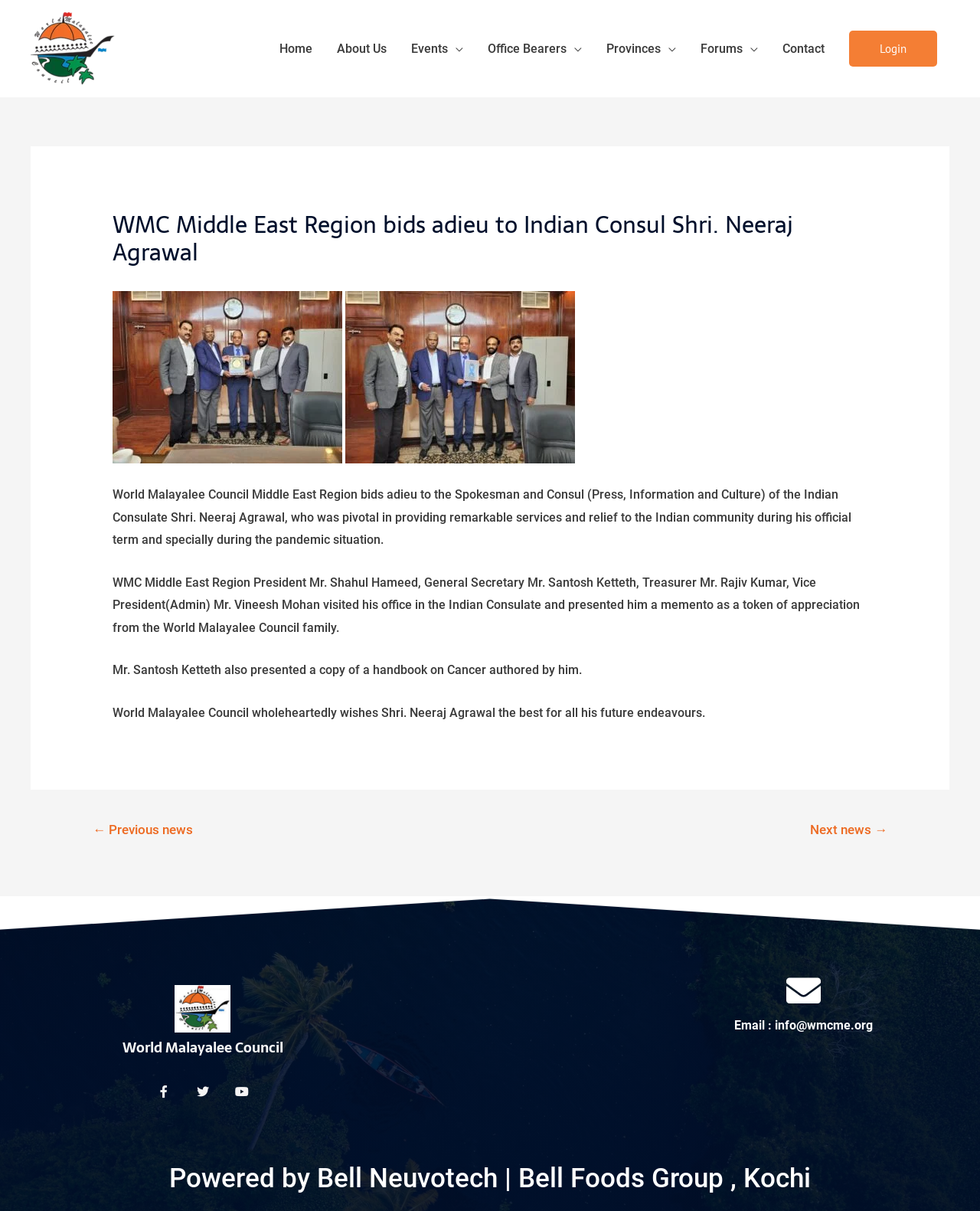What is the name of the company that powered the website?
From the image, respond using a single word or phrase.

Bell Neuvotech